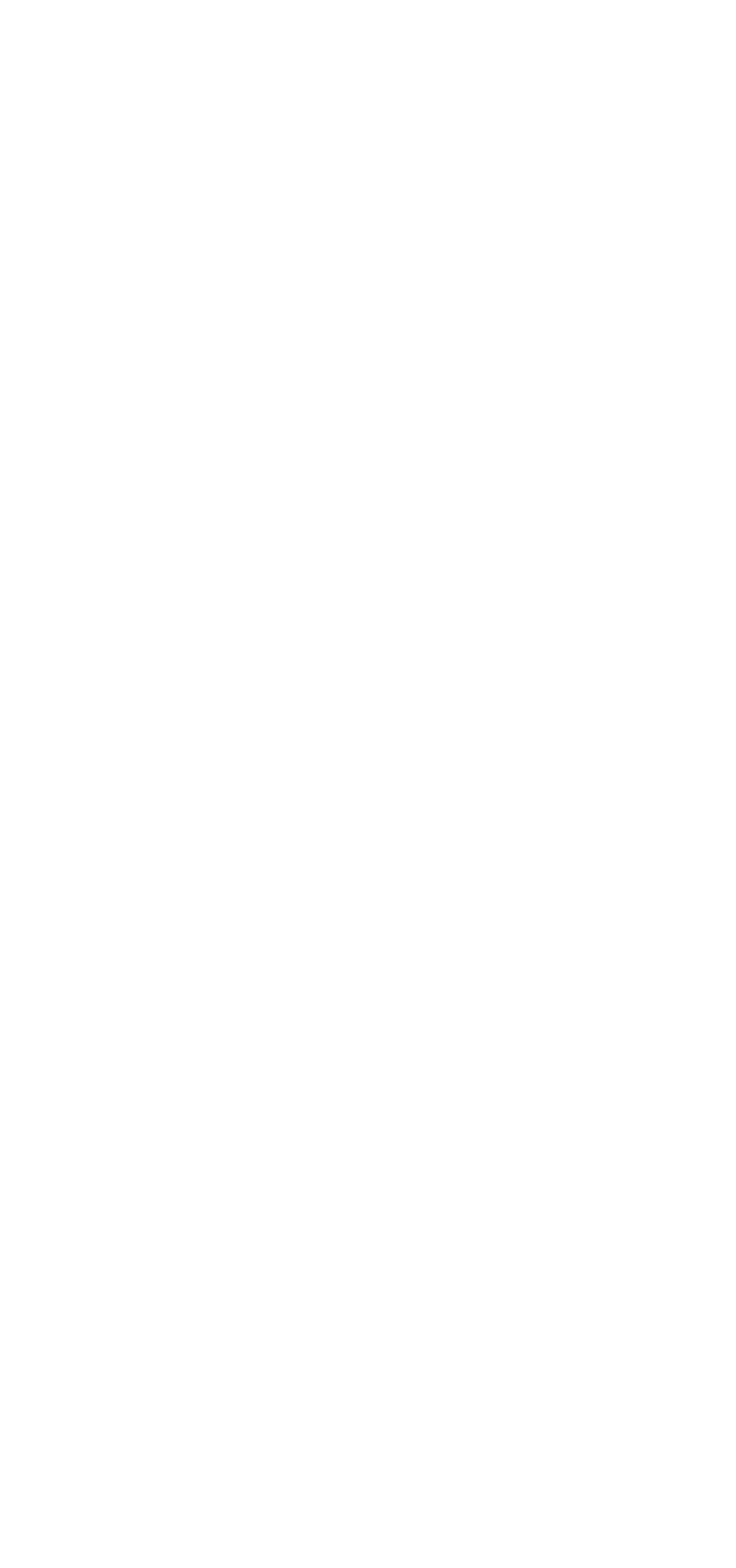What is the purpose of the 'Get In Touch' link?
Give a detailed response to the question by analyzing the screenshot.

The 'Get In Touch' link is located at the top of the webpage and is likely intended to allow users to contact the journal or its administrators, although the exact purpose is not explicitly stated.